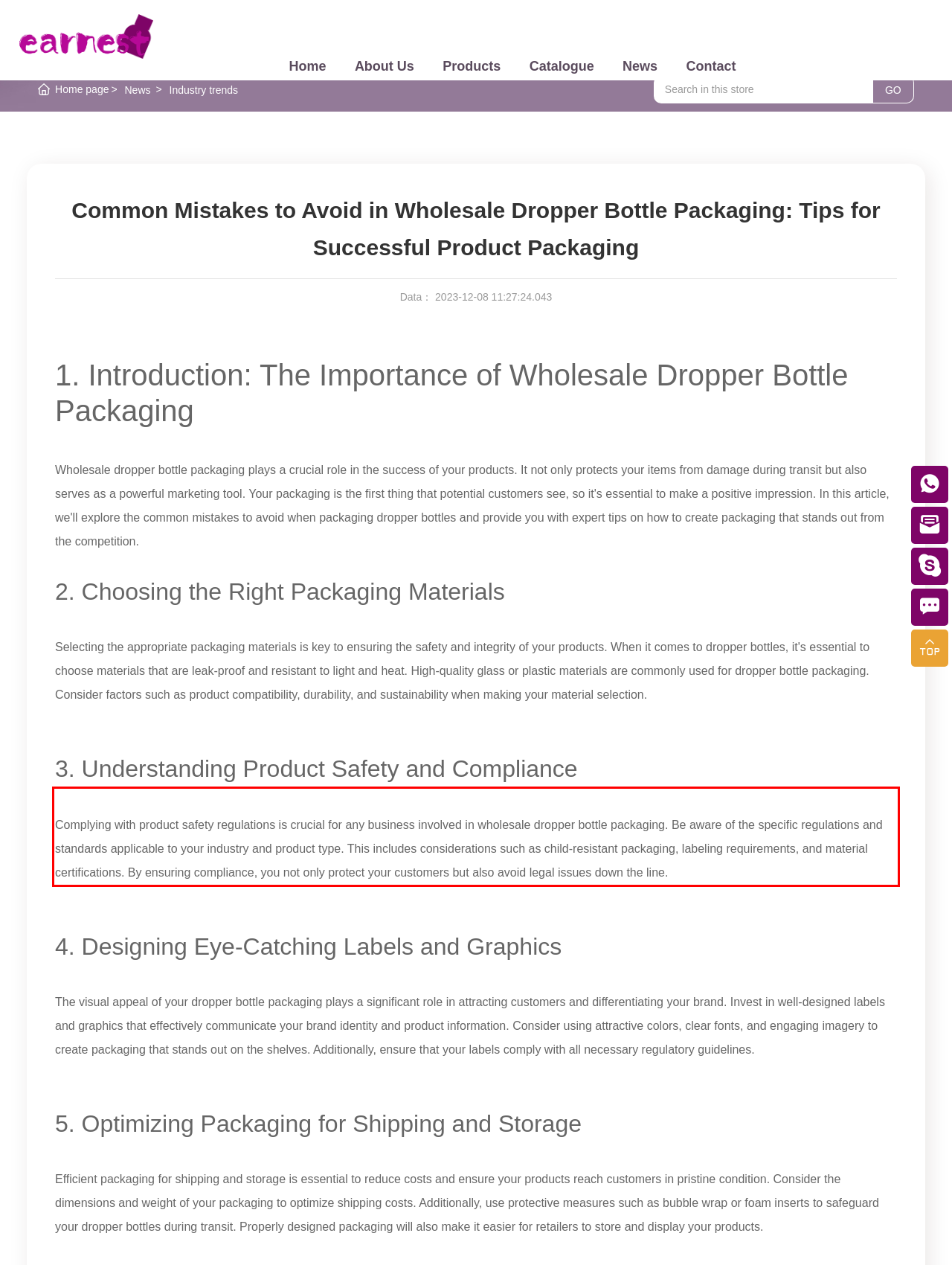Look at the screenshot of the webpage, locate the red rectangle bounding box, and generate the text content that it contains.

Complying with product safety regulations is crucial for any business involved in wholesale dropper bottle packaging. Be aware of the specific regulations and standards applicable to your industry and product type. This includes considerations such as child-resistant packaging, labeling requirements, and material certifications. By ensuring compliance, you not only protect your customers but also avoid legal issues down the line.